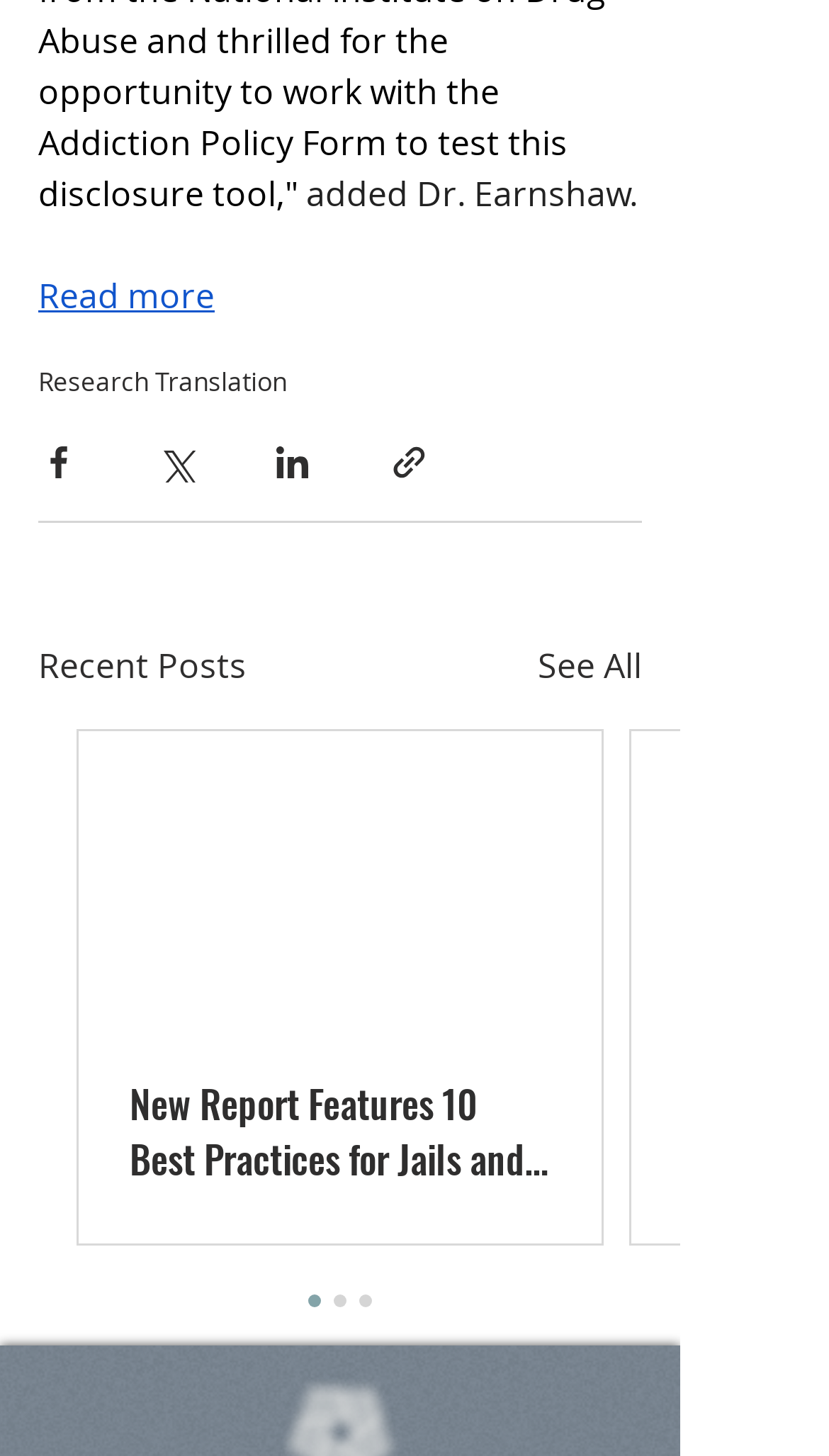Locate the bounding box coordinates of the item that should be clicked to fulfill the instruction: "Visit Research Translation page".

[0.046, 0.25, 0.346, 0.273]